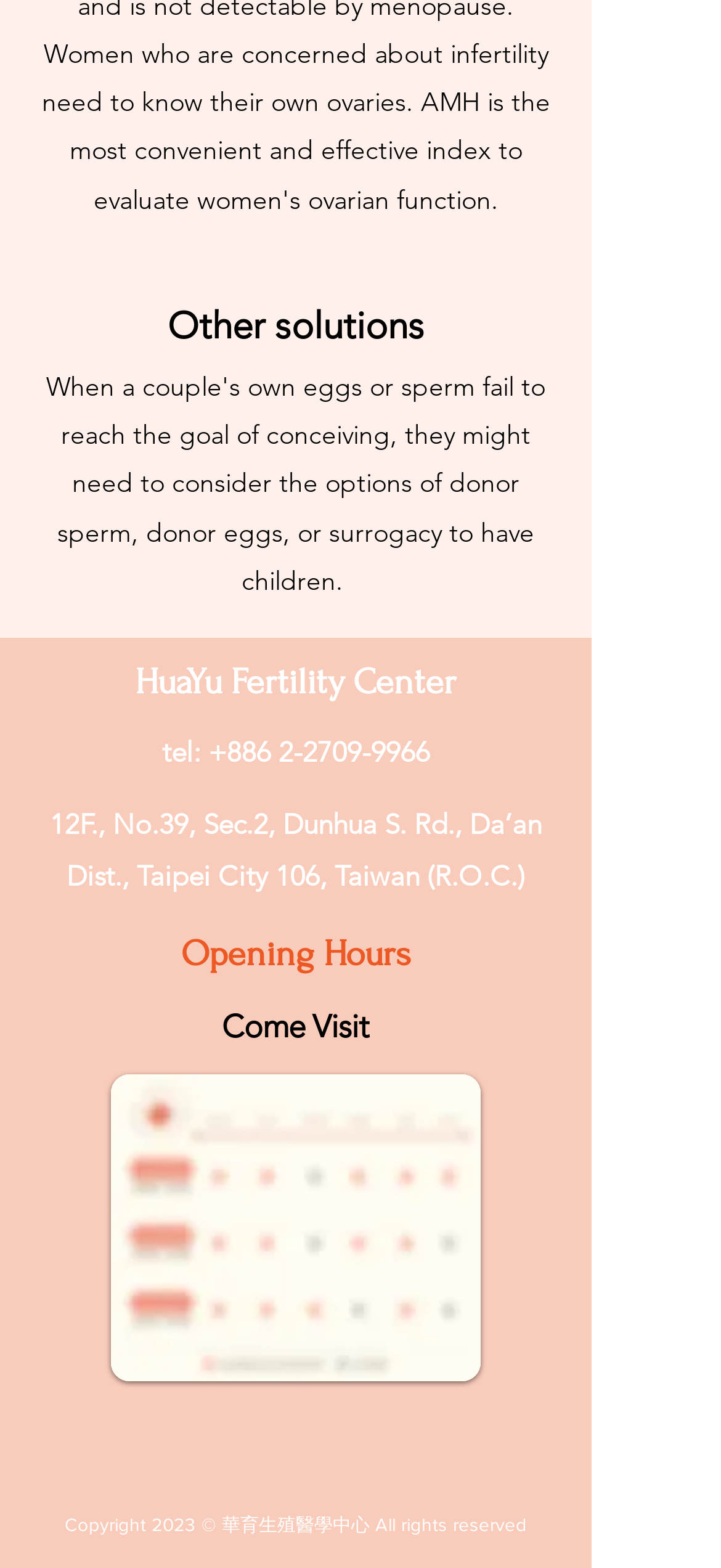Identify the bounding box coordinates for the UI element described as: "aria-label="Instagram"". The coordinates should be provided as four floats between 0 and 1: [left, top, right, bottom].

[0.513, 0.909, 0.615, 0.956]